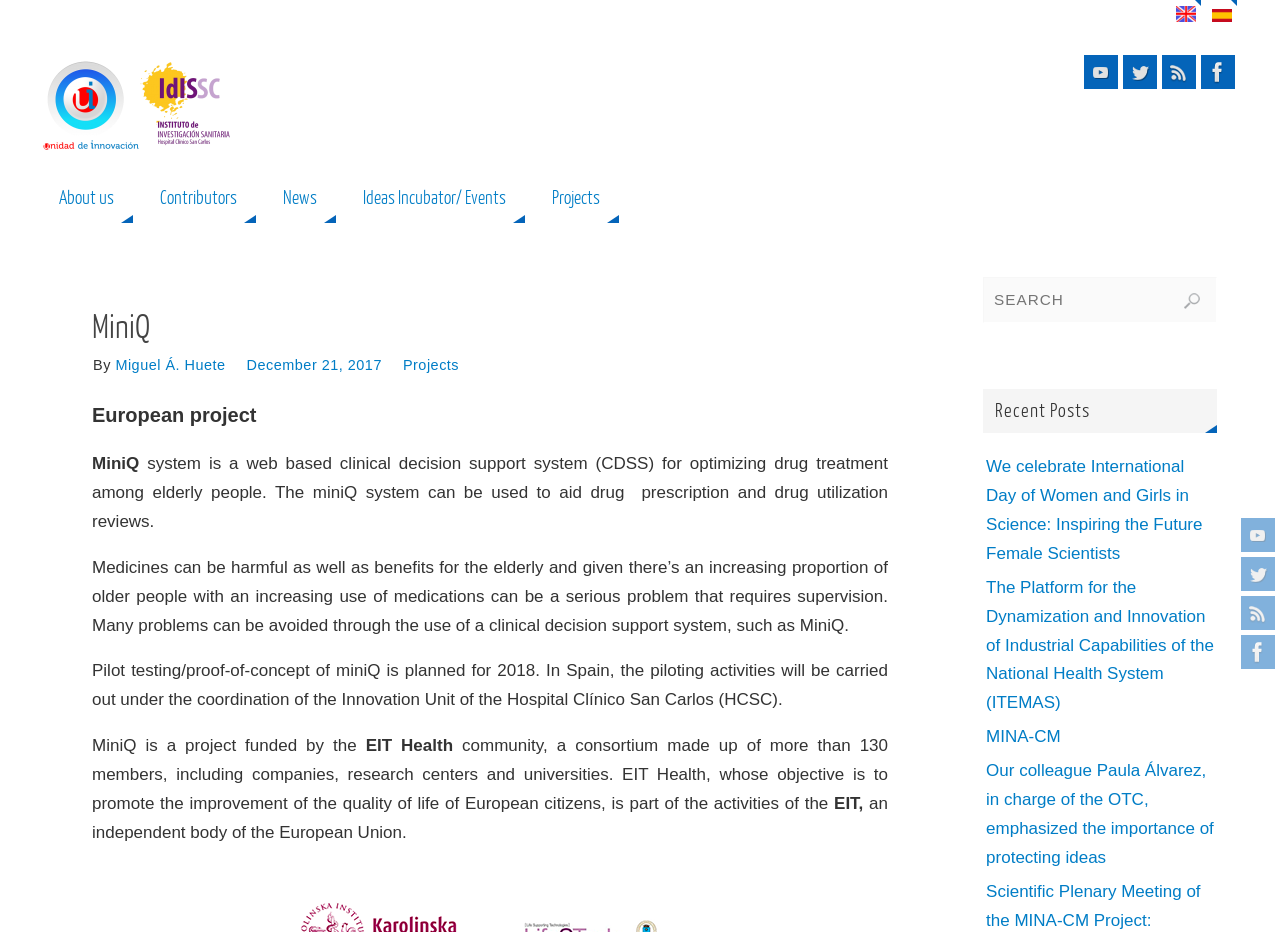What is the purpose of the MiniQ system?
Use the screenshot to answer the question with a single word or phrase.

Optimizing drug treatment